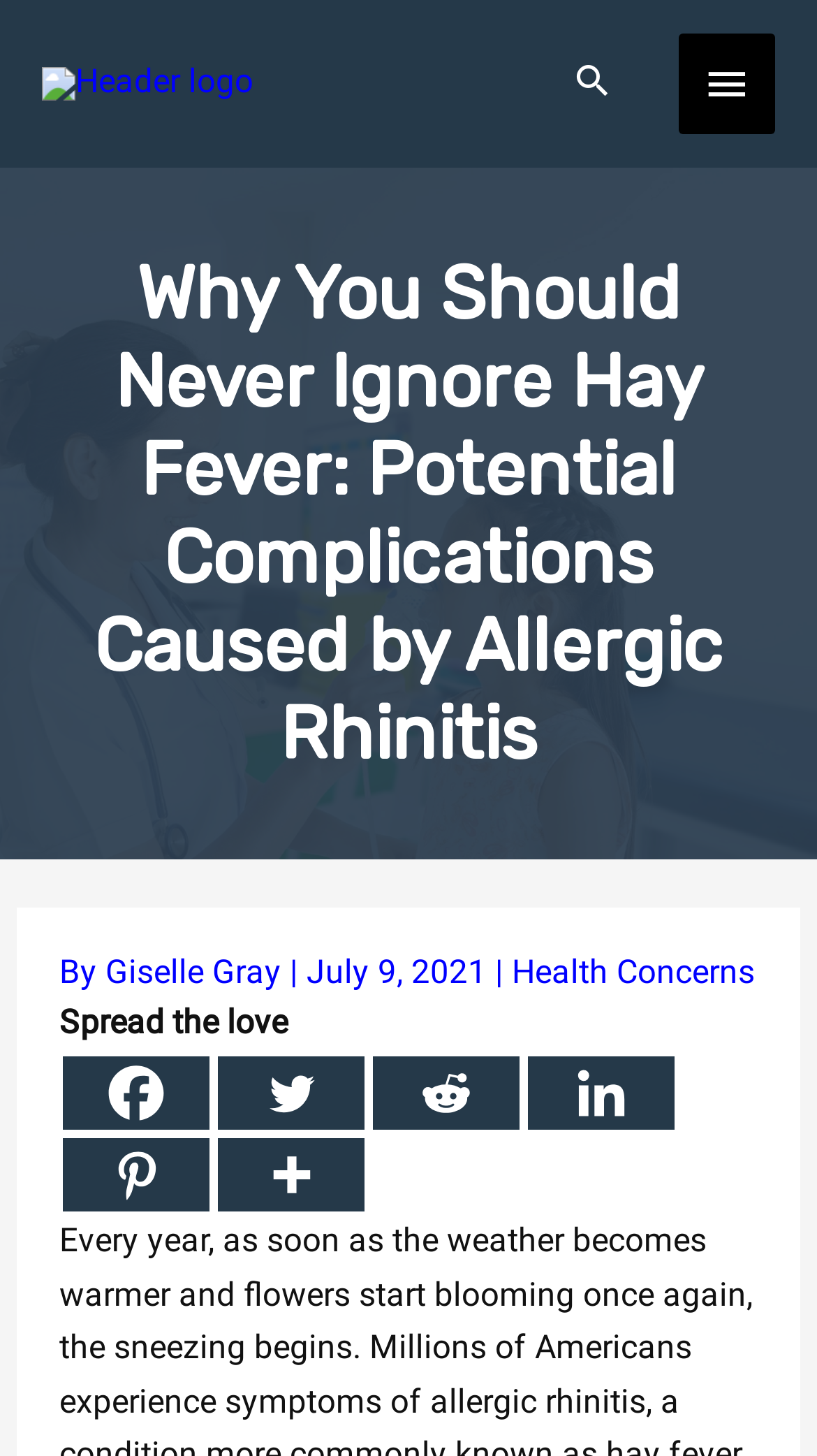Please predict the bounding box coordinates of the element's region where a click is necessary to complete the following instruction: "Follow Insights Greece on Facebook". The coordinates should be represented by four float numbers between 0 and 1, i.e., [left, top, right, bottom].

None